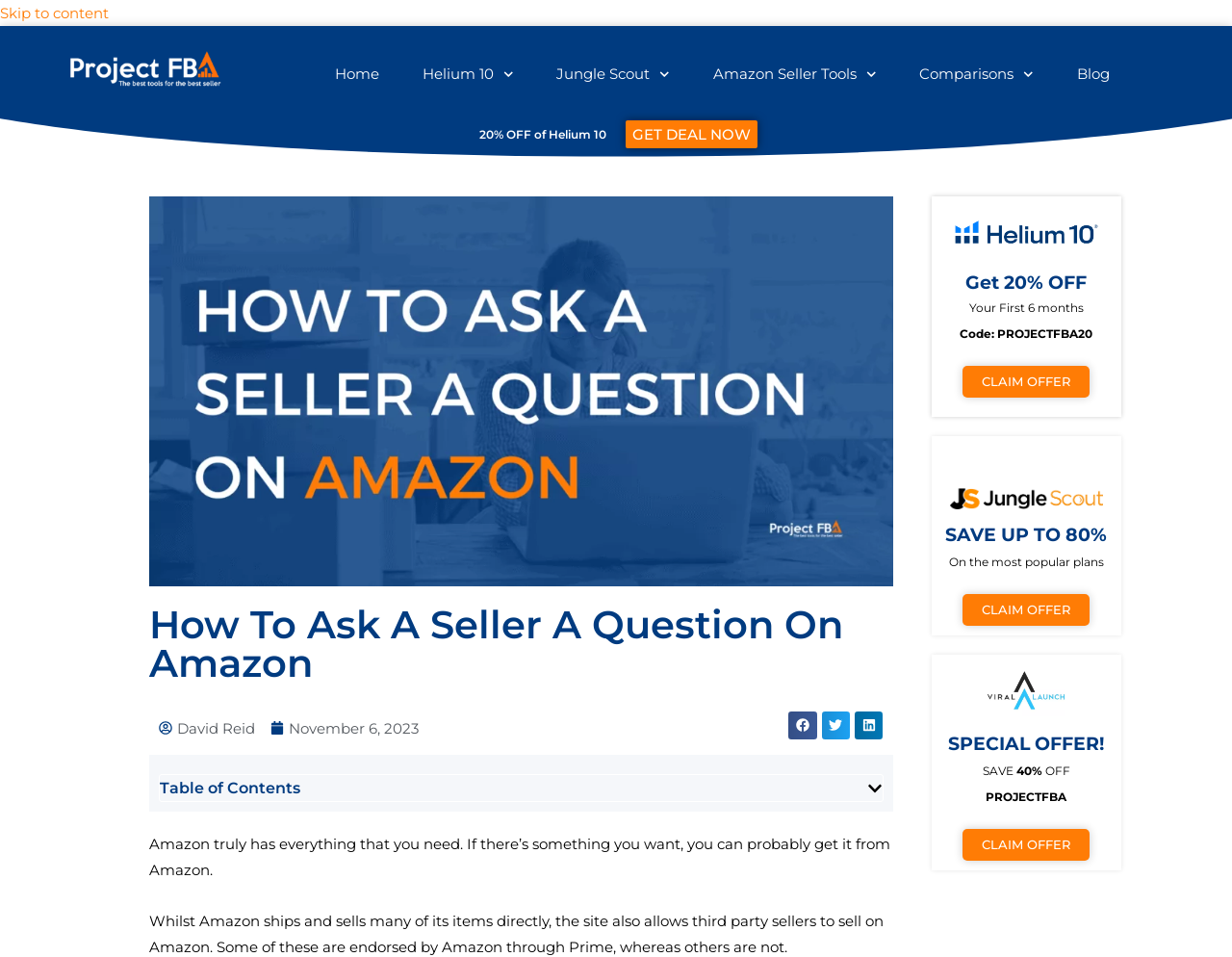Specify the bounding box coordinates of the element's area that should be clicked to execute the given instruction: "CLAIM OFFER". The coordinates should be four float numbers between 0 and 1, i.e., [left, top, right, bottom].

[0.781, 0.382, 0.884, 0.415]